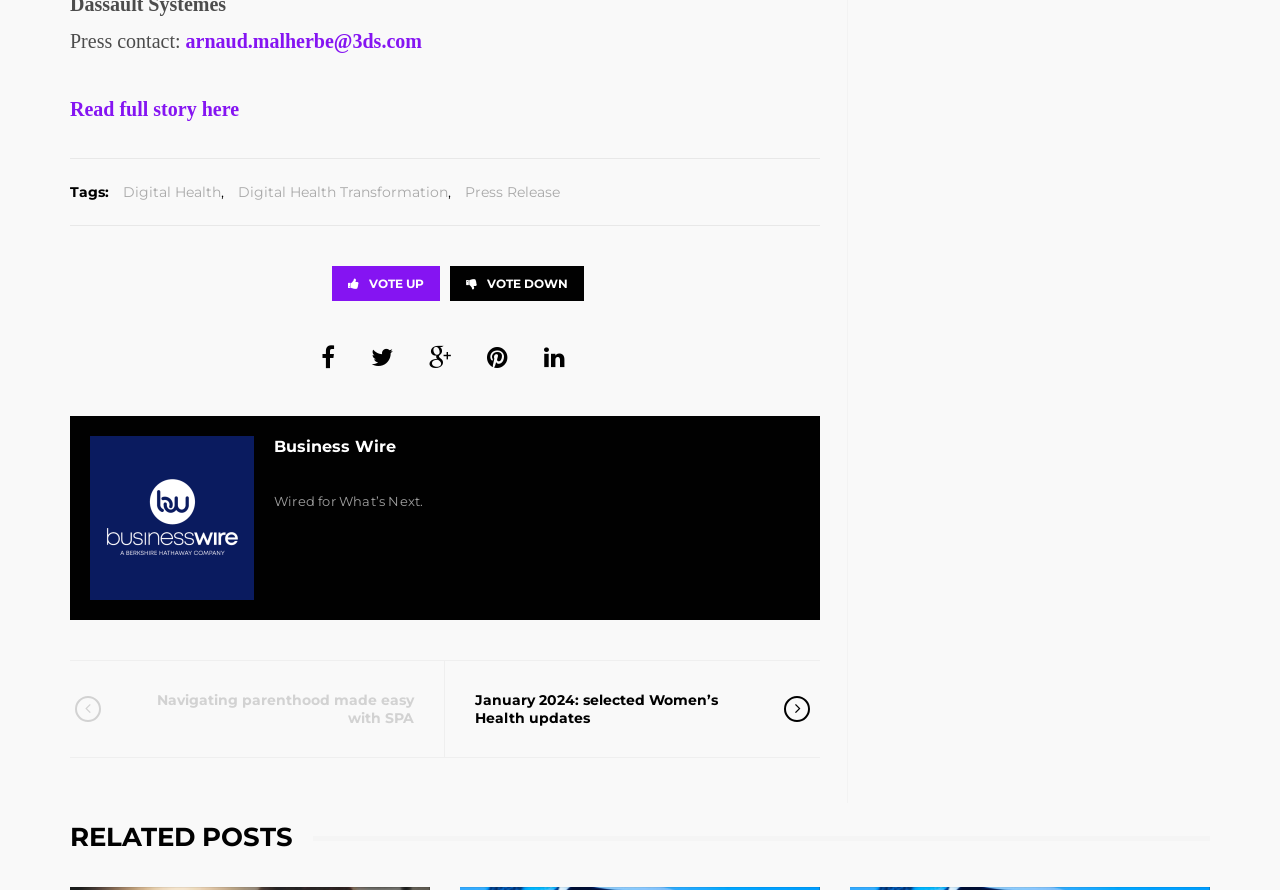What is the email address of the press contact?
Please give a detailed answer to the question using the information shown in the image.

I found the email address by looking at the link element with the text 'arnaud.malherbe@3ds.com' which is located near the 'Press contact:' static text.